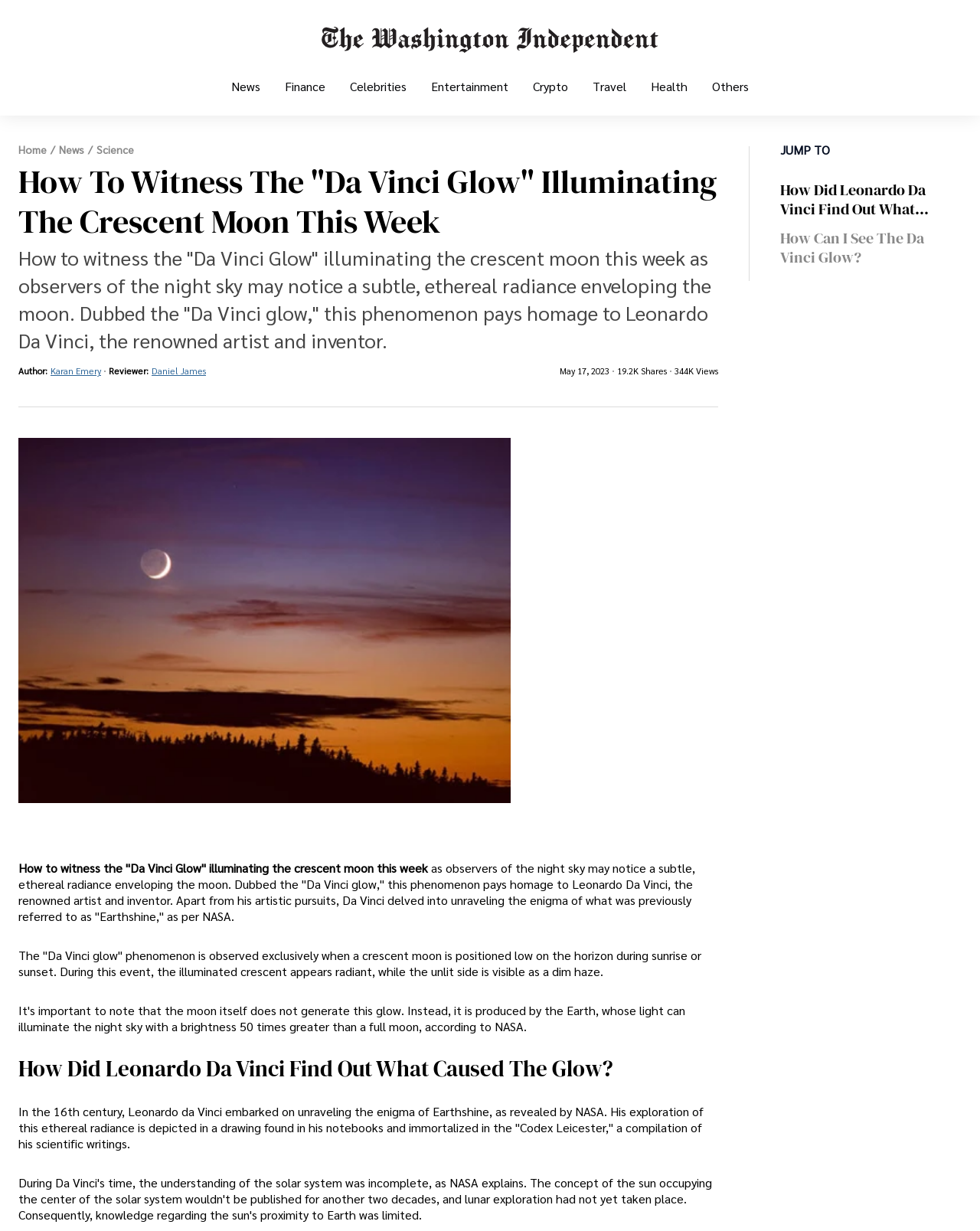Please locate the bounding box coordinates of the element that needs to be clicked to achieve the following instruction: "Click on the 'News' link". The coordinates should be four float numbers between 0 and 1, i.e., [left, top, right, bottom].

[0.223, 0.067, 0.278, 0.094]